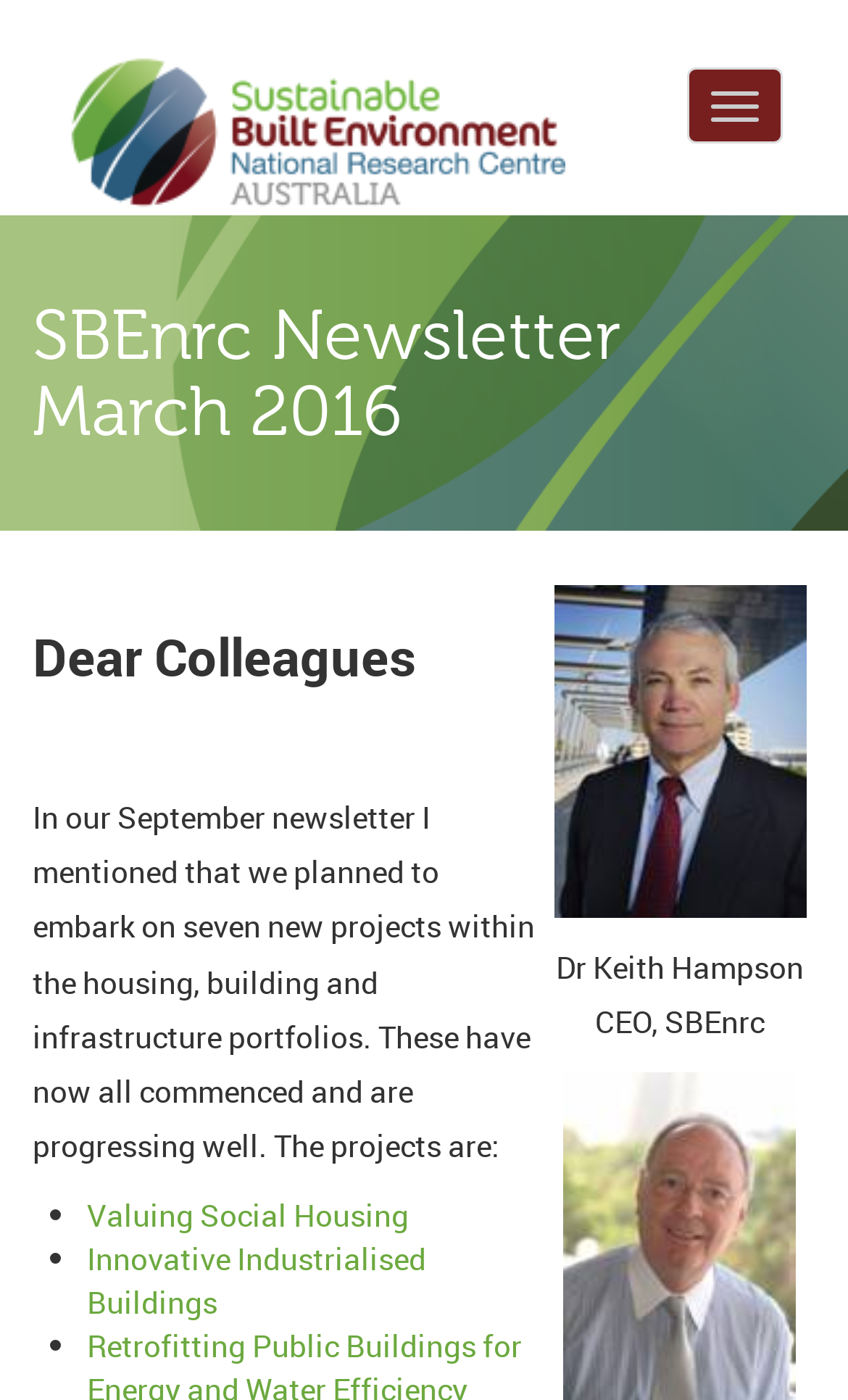What is the name of the CEO of SBEnrc?
Based on the screenshot, provide a one-word or short-phrase response.

Keith Hampson